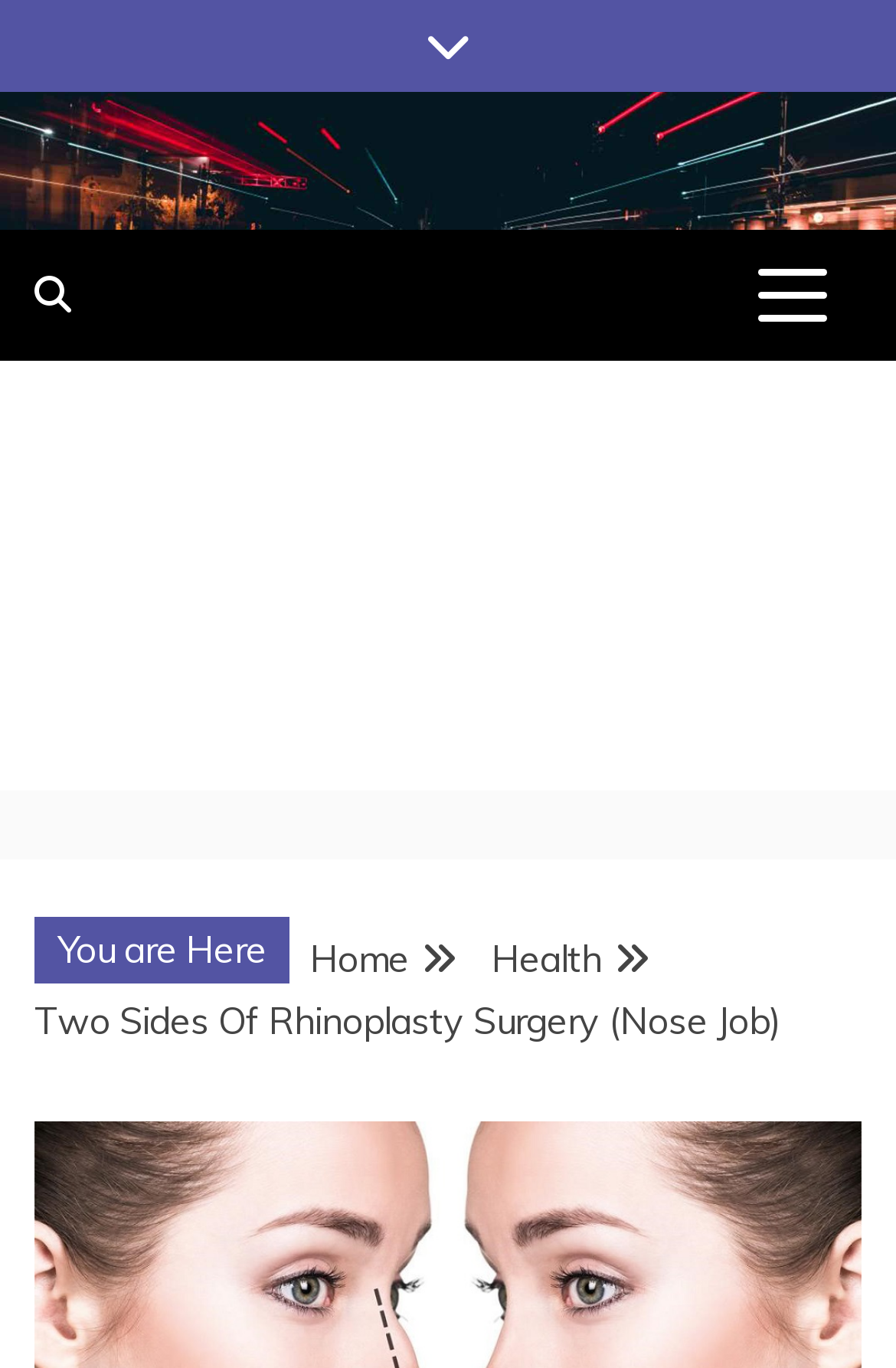What is the purpose of the button with the icon ''?
Examine the image and give a concise answer in one word or a short phrase.

Unknown